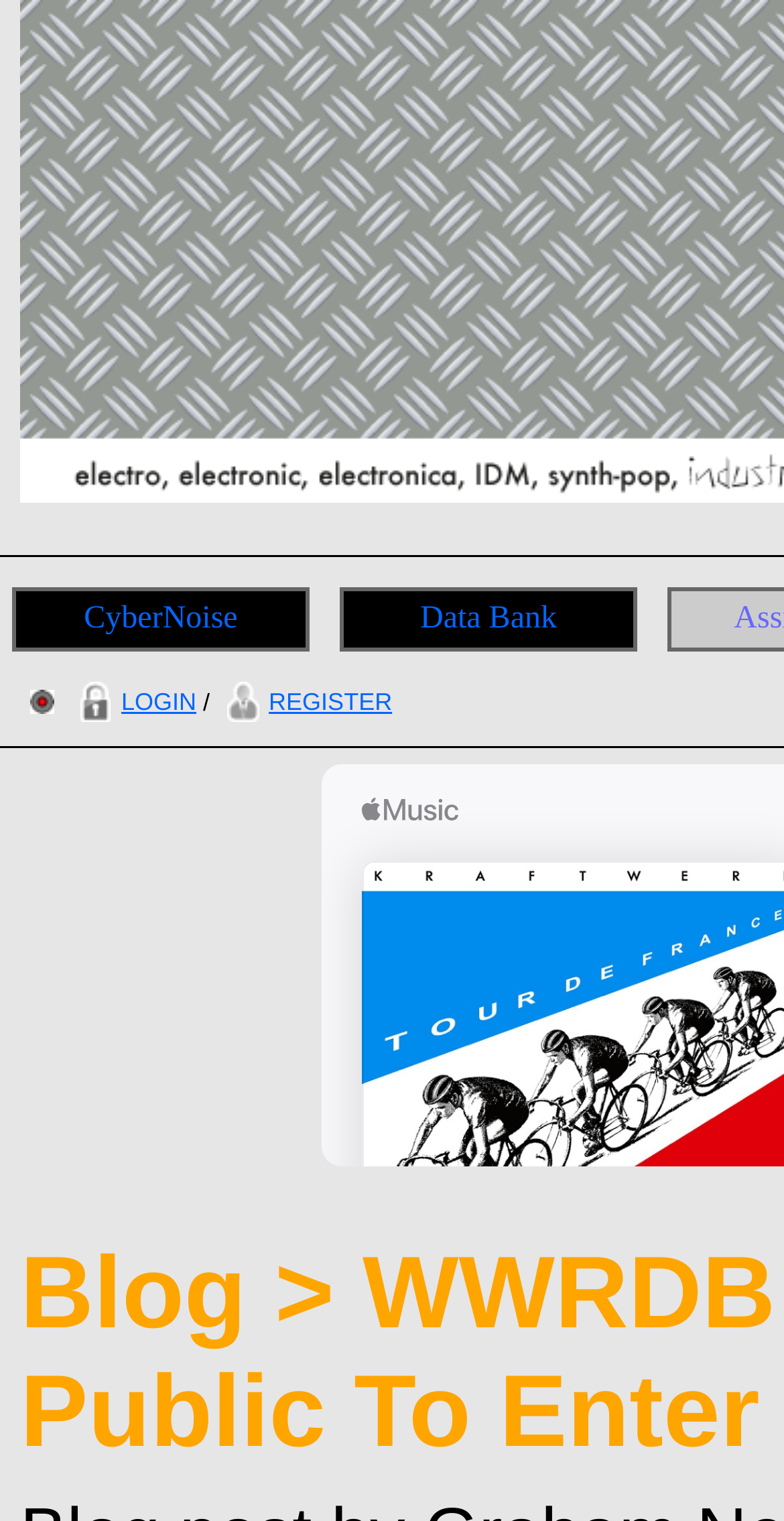Provide the bounding box coordinates of the HTML element this sentence describes: "Data Bank". The bounding box coordinates consist of four float numbers between 0 and 1, i.e., [left, top, right, bottom].

[0.433, 0.386, 0.813, 0.428]